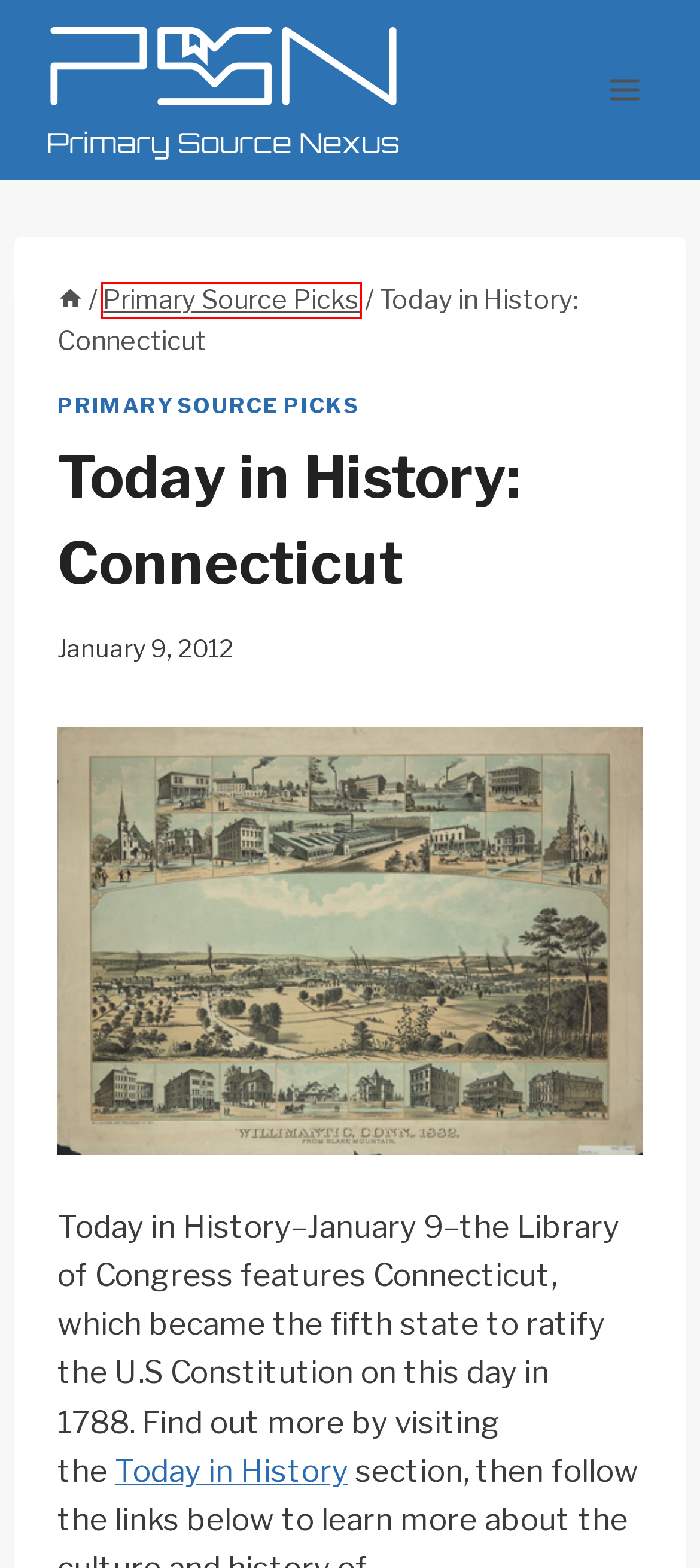You are presented with a screenshot of a webpage with a red bounding box. Select the webpage description that most closely matches the new webpage after clicking the element inside the red bounding box. The options are:
A. stories – Citizen U Primary Source Nexus
B. History Resources | Citizen U Primary Source Nexus
C. law – Citizen U Primary Source Nexus
D. primary source set – Citizen U Primary Source Nexus
E. Citizen U Primary Source Nexus
F. state spotlight – Citizen U Primary Source Nexus
G. Primary Source Picks – Citizen U Primary Source Nexus
H. TH – Citizen U Primary Source Nexus

G